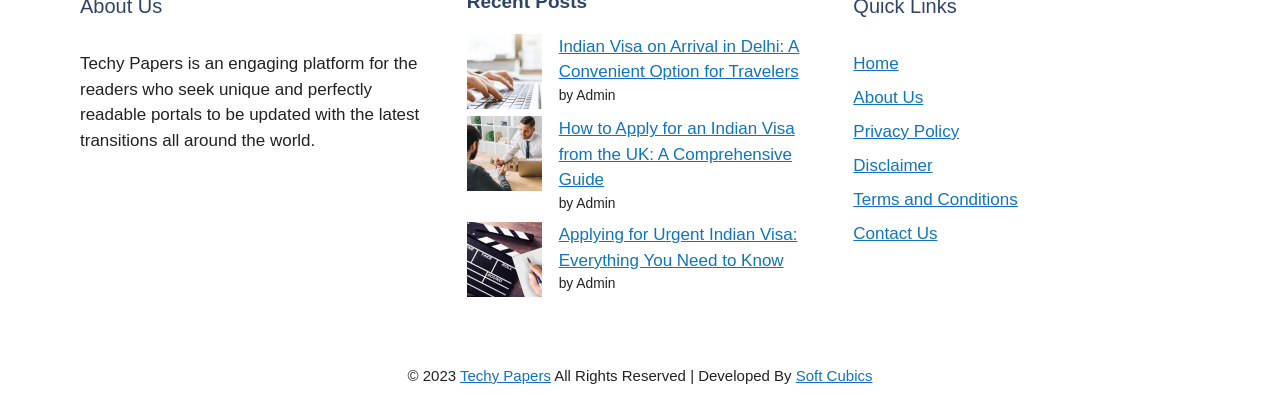Please specify the bounding box coordinates of the clickable region necessary for completing the following instruction: "read about Indian Visa on Arrival in Delhi". The coordinates must consist of four float numbers between 0 and 1, i.e., [left, top, right, bottom].

[0.436, 0.091, 0.624, 0.2]